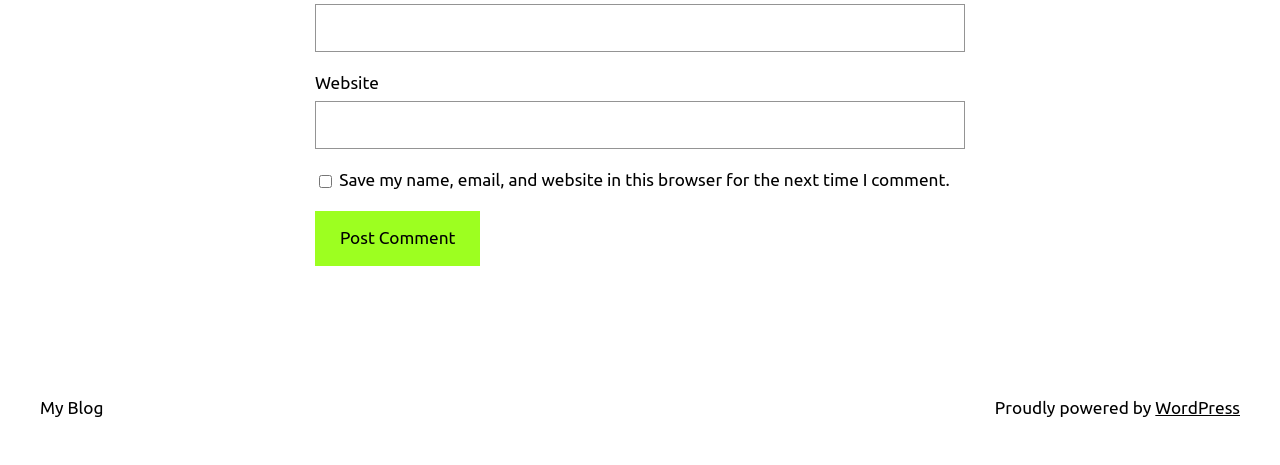Locate the UI element described by parent_node: Email * aria-describedby="email-notes" name="email" in the provided webpage screenshot. Return the bounding box coordinates in the format (top-left x, top-left y, bottom-right x, bottom-right y), ensuring all values are between 0 and 1.

[0.246, 0.009, 0.754, 0.112]